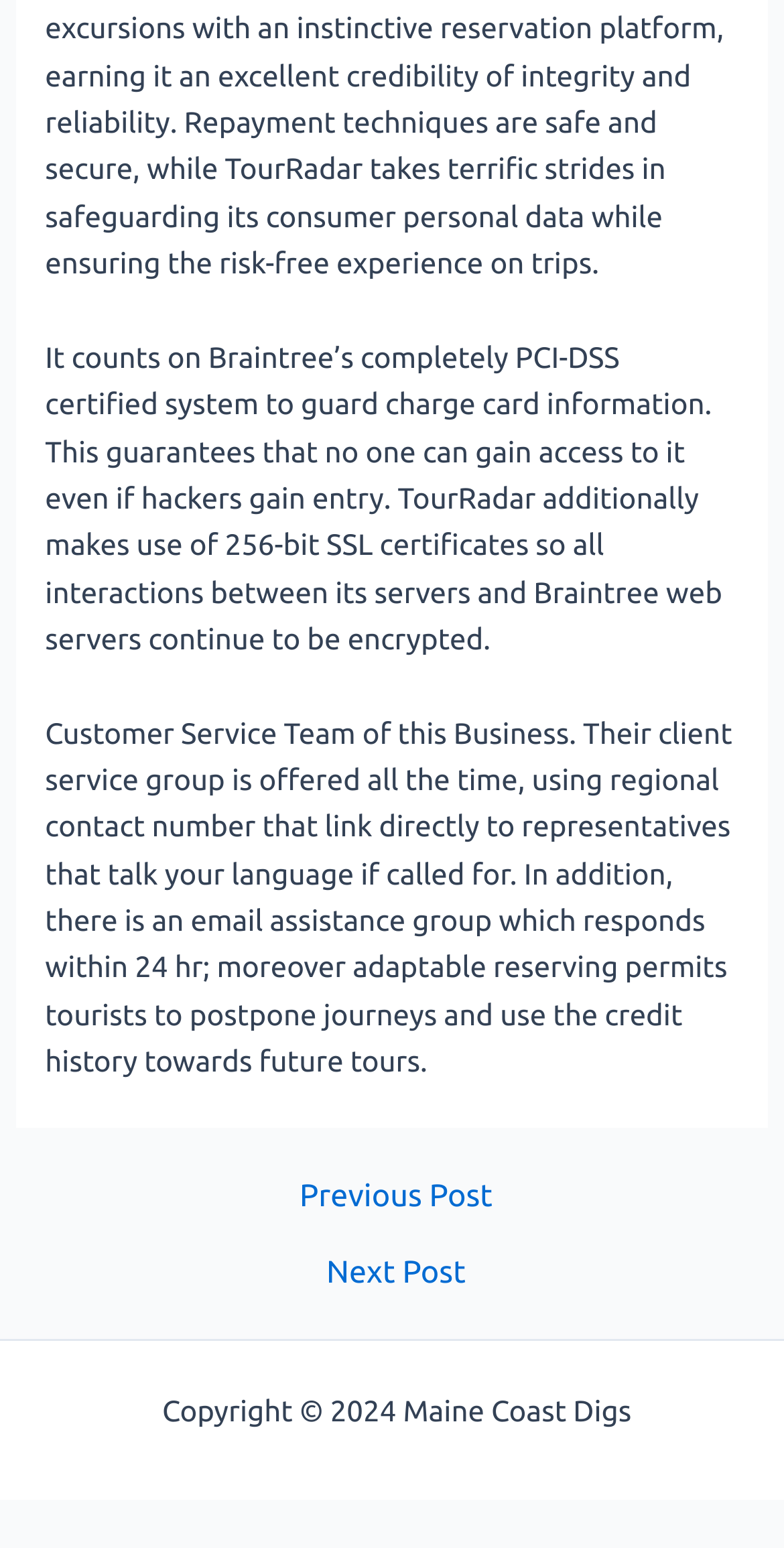What is the name of the website's copyright holder?
Give a single word or phrase as your answer by examining the image.

Maine Coast Digs